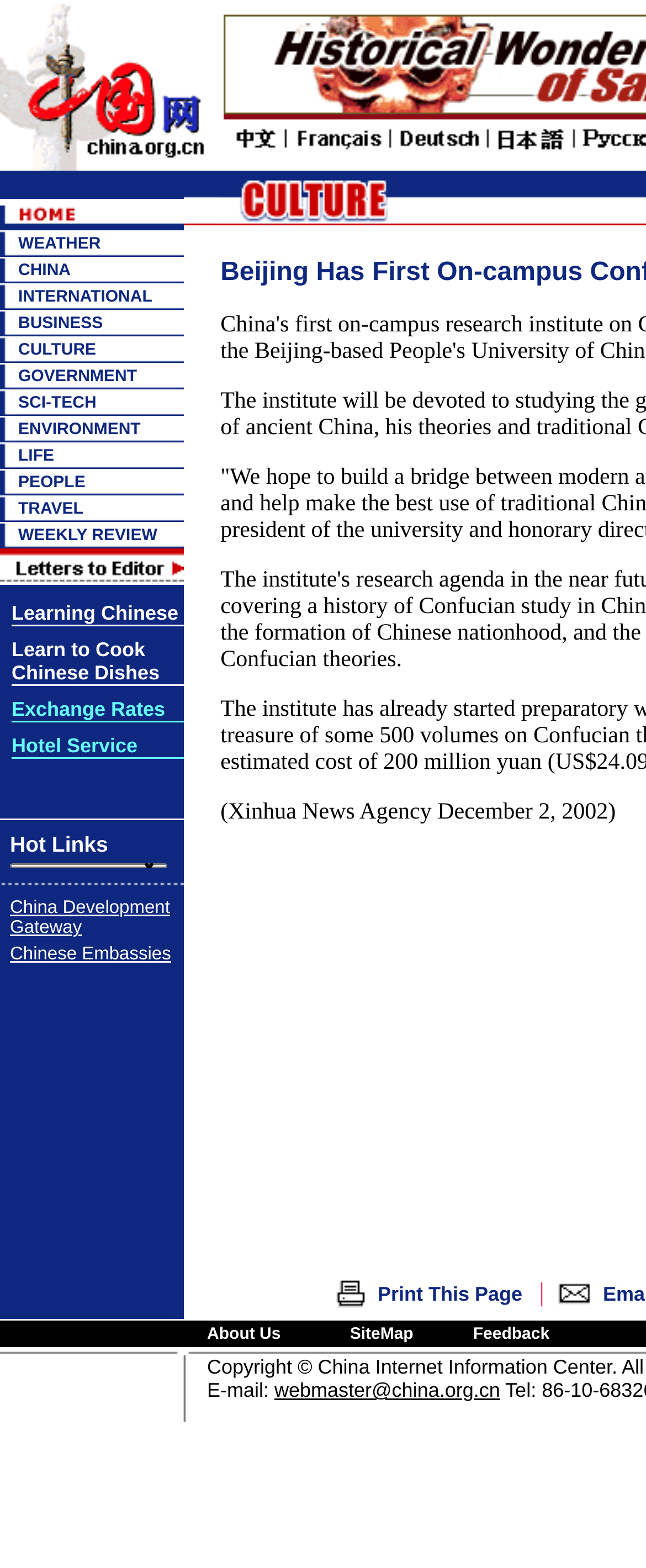Respond to the question below with a single word or phrase: What is the last category listed?

PEOPLE